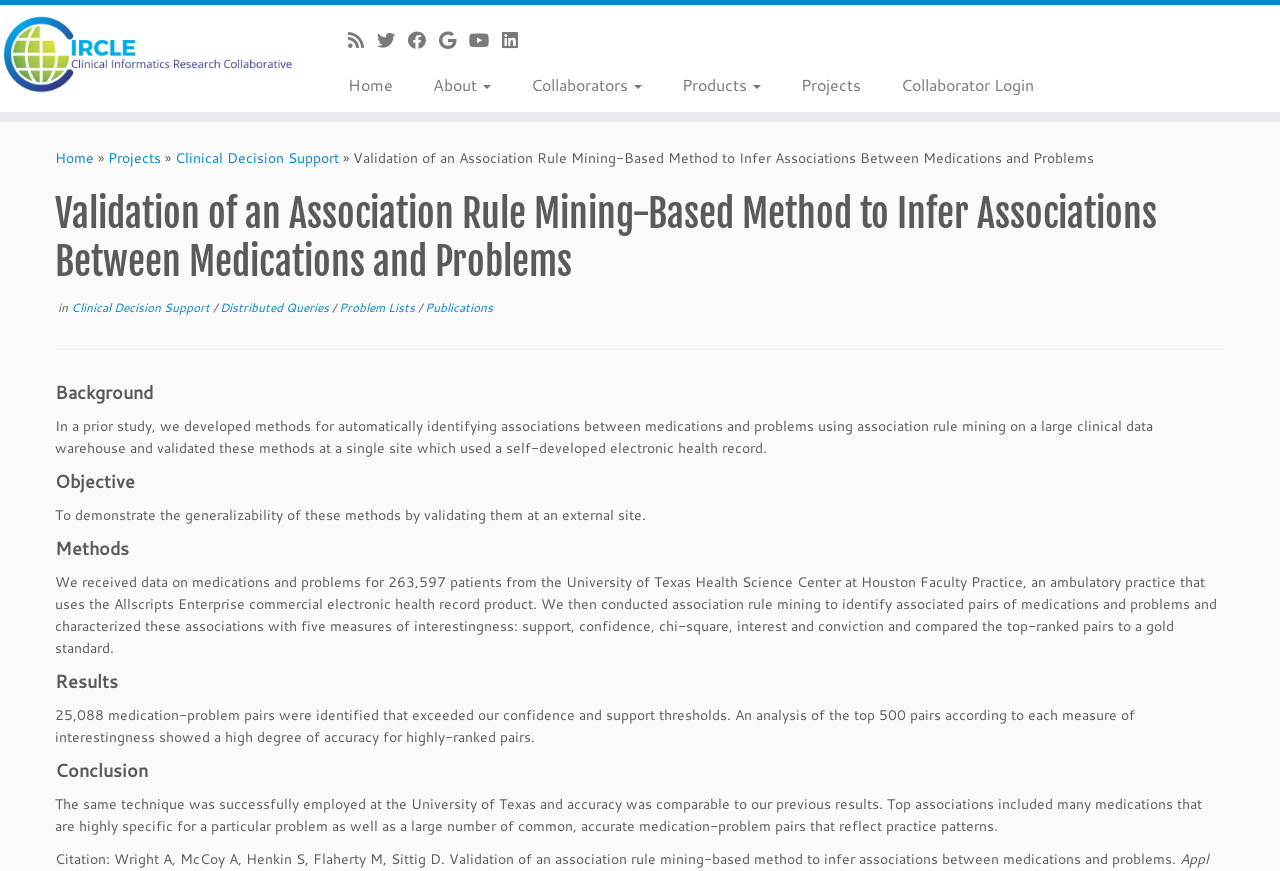Please find the bounding box coordinates of the section that needs to be clicked to achieve this instruction: "Read about Clinical Decision Support".

[0.137, 0.17, 0.265, 0.193]